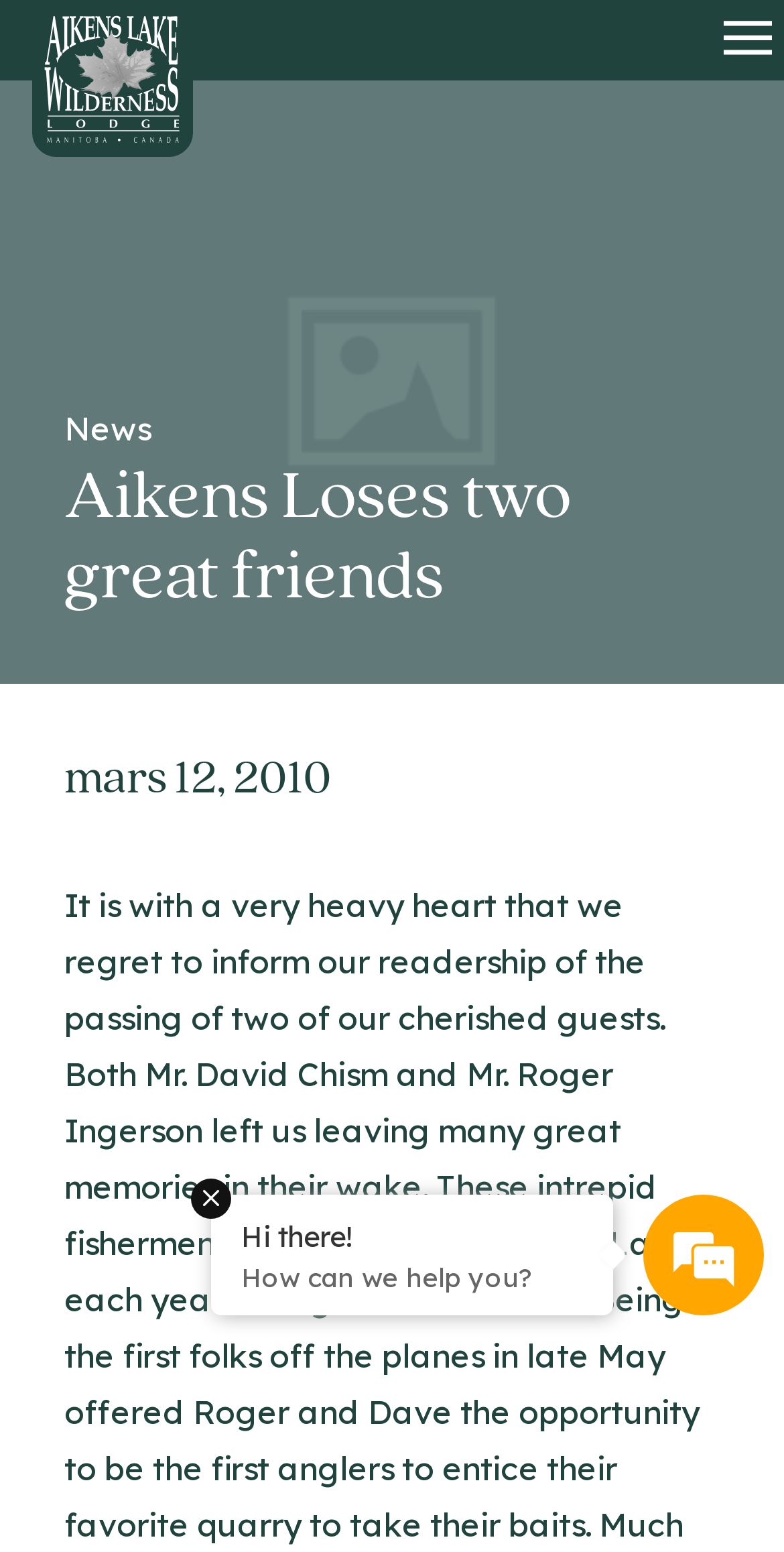Find the coordinates for the bounding box of the element with this description: "News".

[0.082, 0.263, 0.192, 0.289]